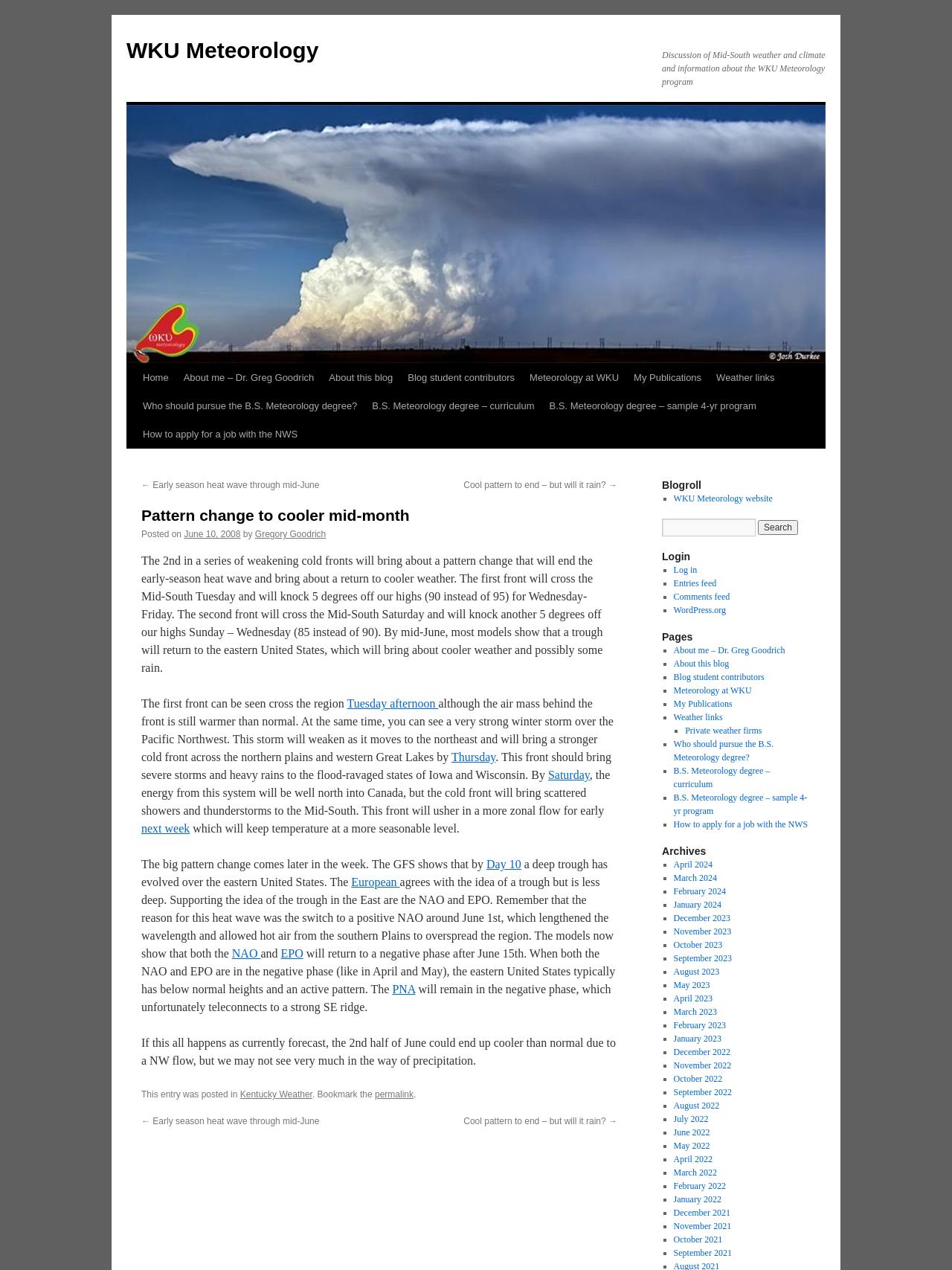Find and provide the bounding box coordinates for the UI element described with: "Meteorology at WKU".

[0.707, 0.54, 0.79, 0.548]